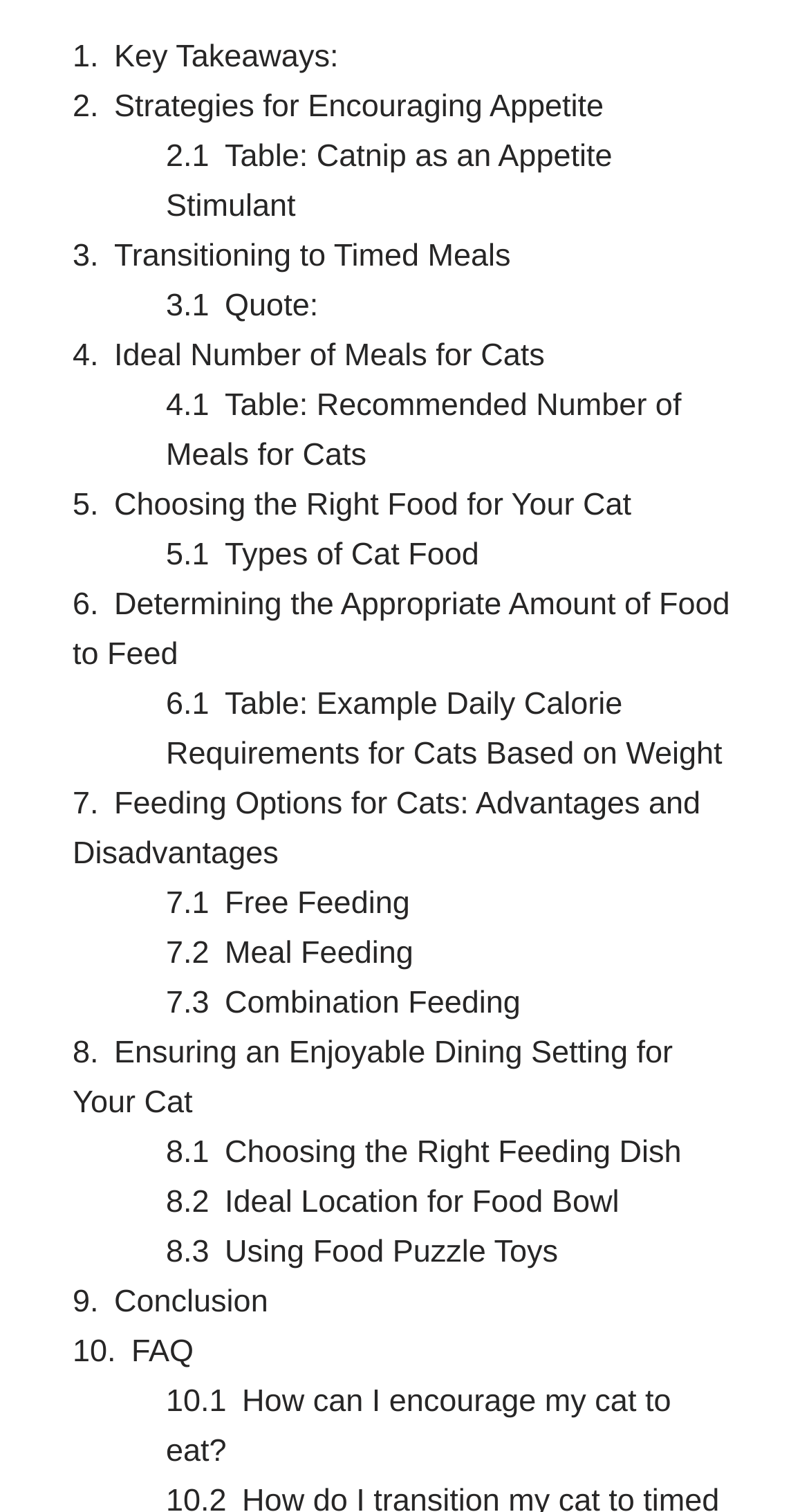Determine the bounding box coordinates of the clickable element to complete this instruction: "Learn about ideal number of meals for cats". Provide the coordinates in the format of four float numbers between 0 and 1, [left, top, right, bottom].

[0.141, 0.223, 0.673, 0.247]